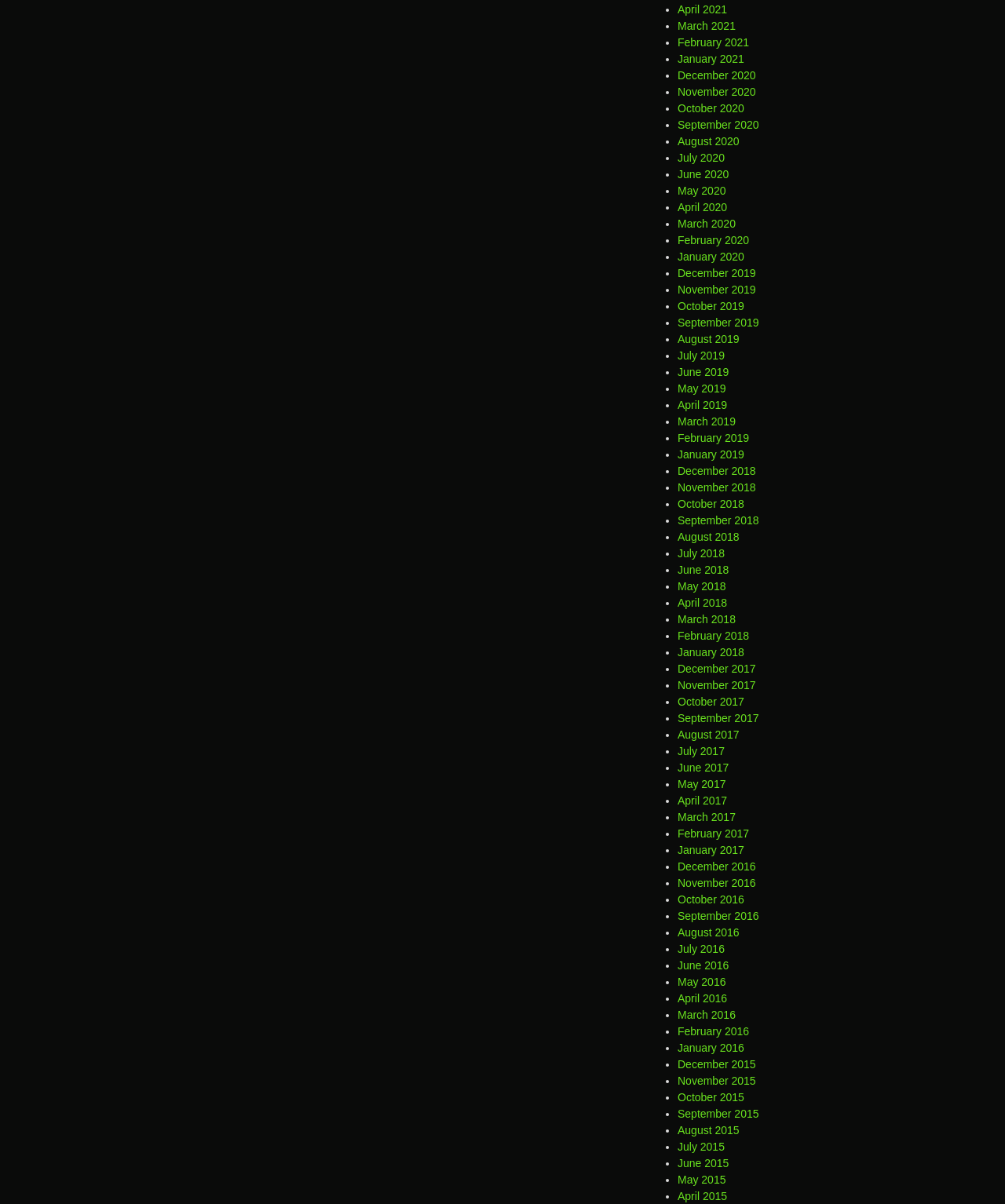Pinpoint the bounding box coordinates of the element to be clicked to execute the instruction: "Select October 2018".

[0.674, 0.414, 0.741, 0.424]